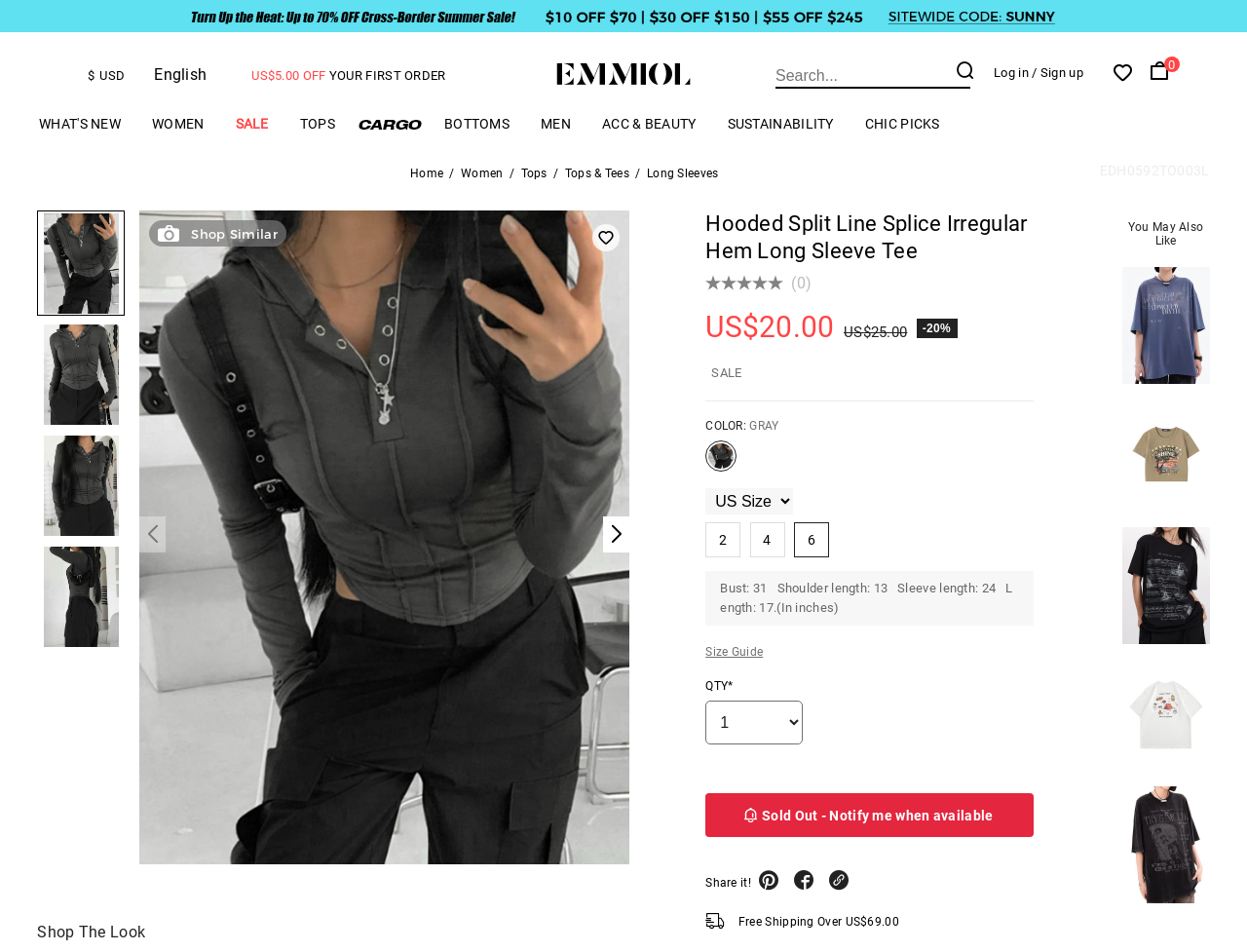Determine the bounding box of the UI component based on this description: "Chic Picks". The bounding box coordinates should be four float values between 0 and 1, i.e., [left, top, right, bottom].

[0.694, 0.122, 0.754, 0.149]